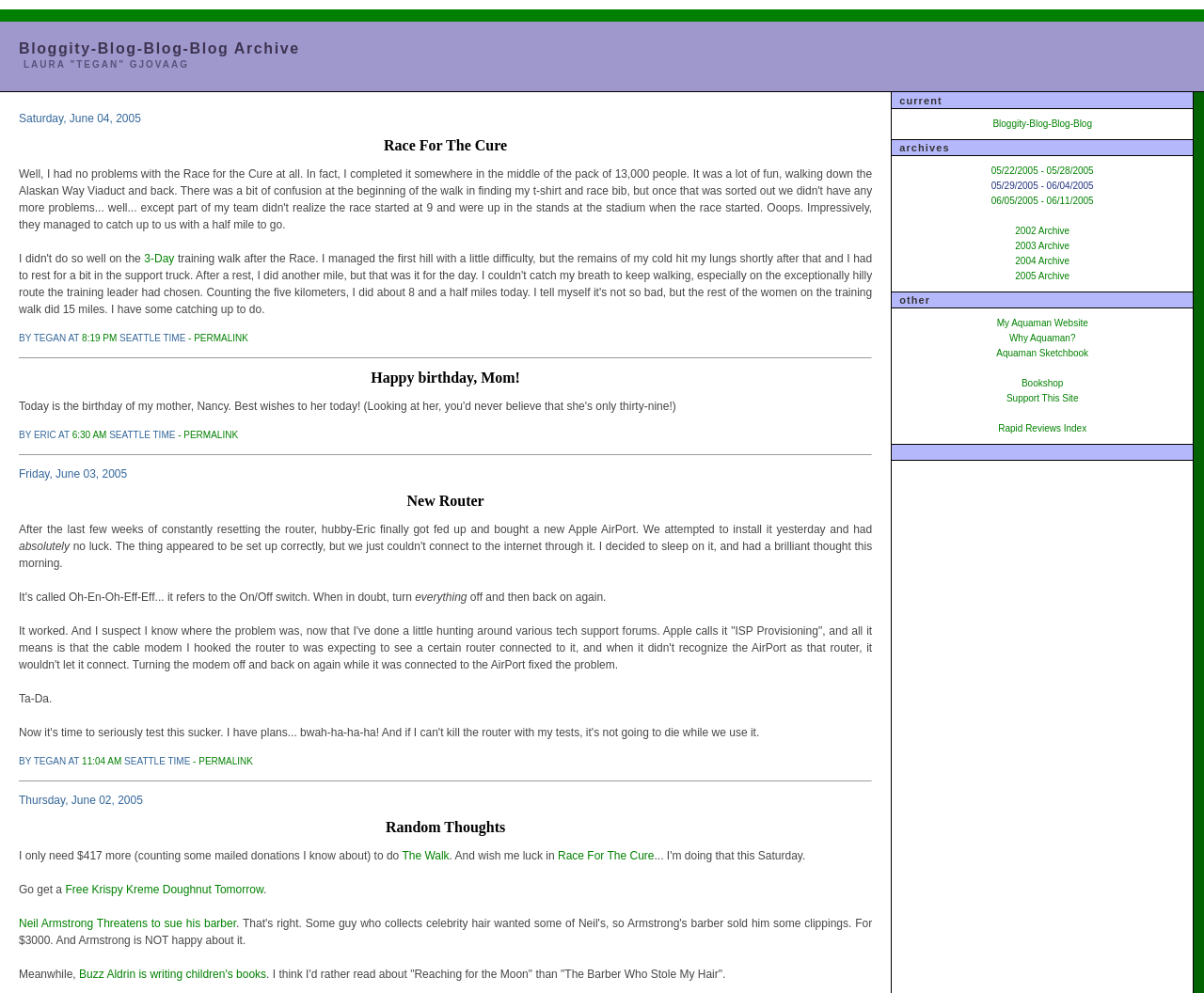Identify the bounding box coordinates for the UI element that matches this description: "05/22/2005 - 05/28/2005".

[0.823, 0.167, 0.908, 0.177]